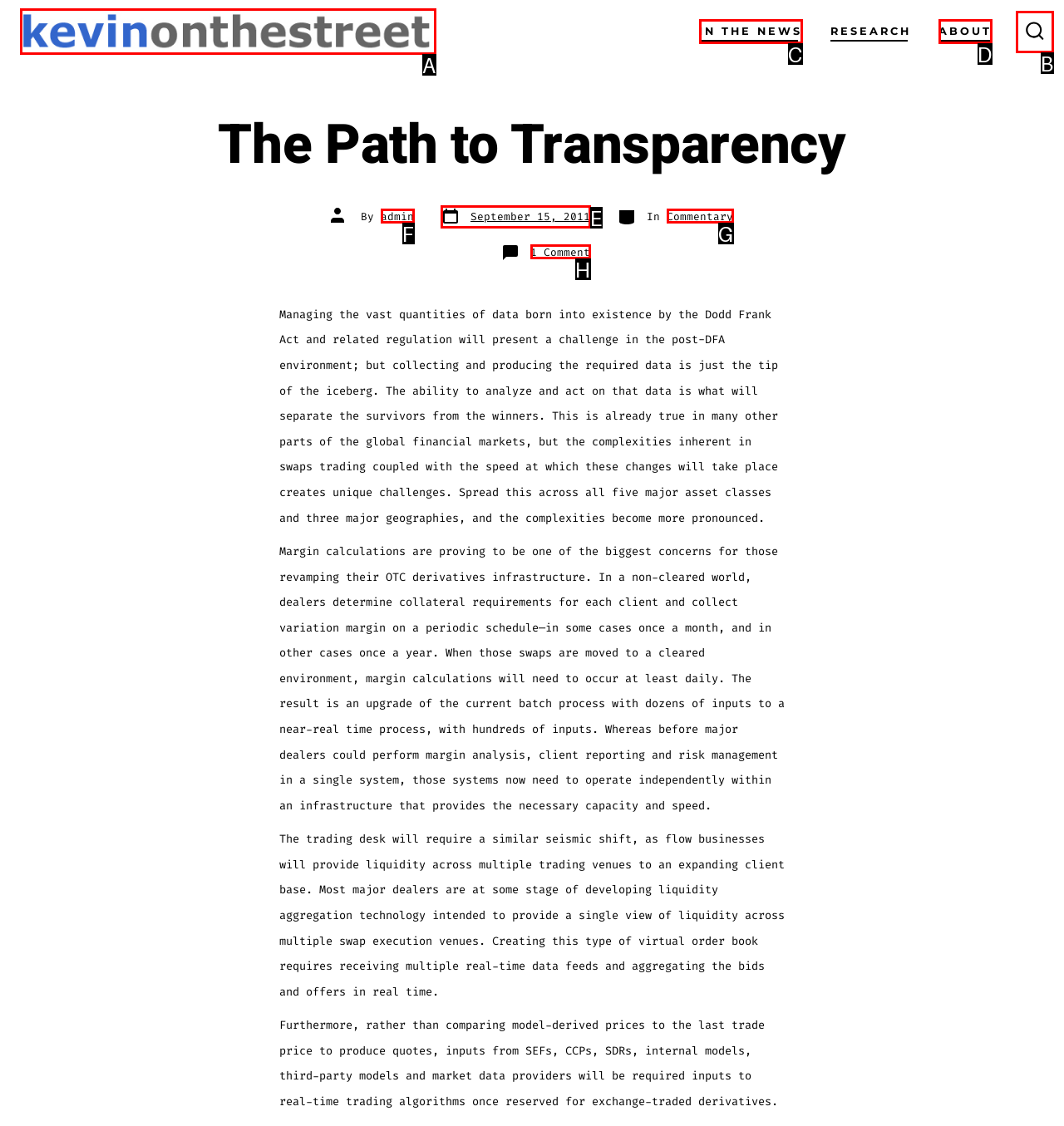Given the task: Click the SEARCH TOGGLE button, point out the letter of the appropriate UI element from the marked options in the screenshot.

B